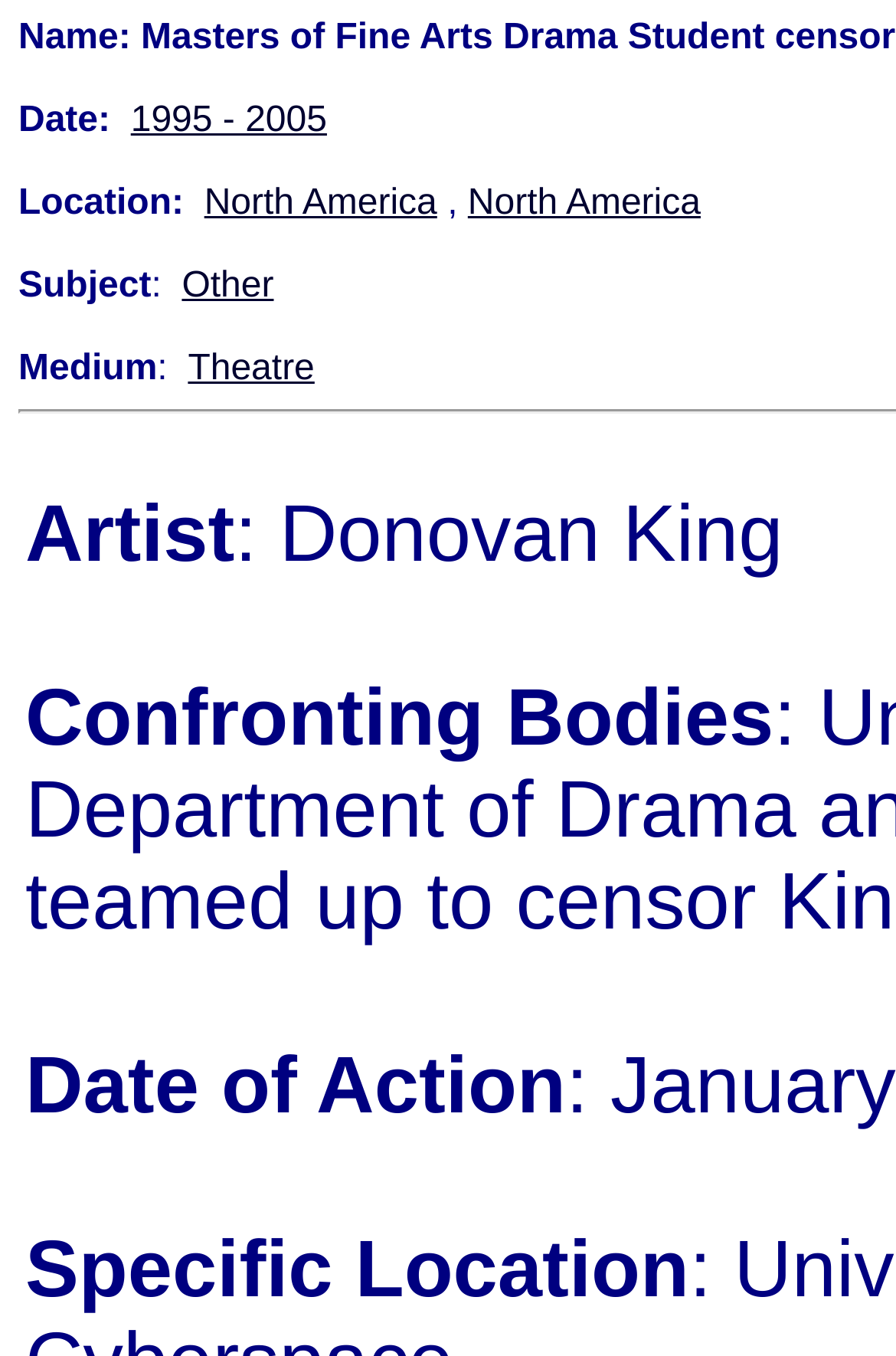What is the time period mentioned?
Please use the visual content to give a single word or phrase answer.

1995 - 2005